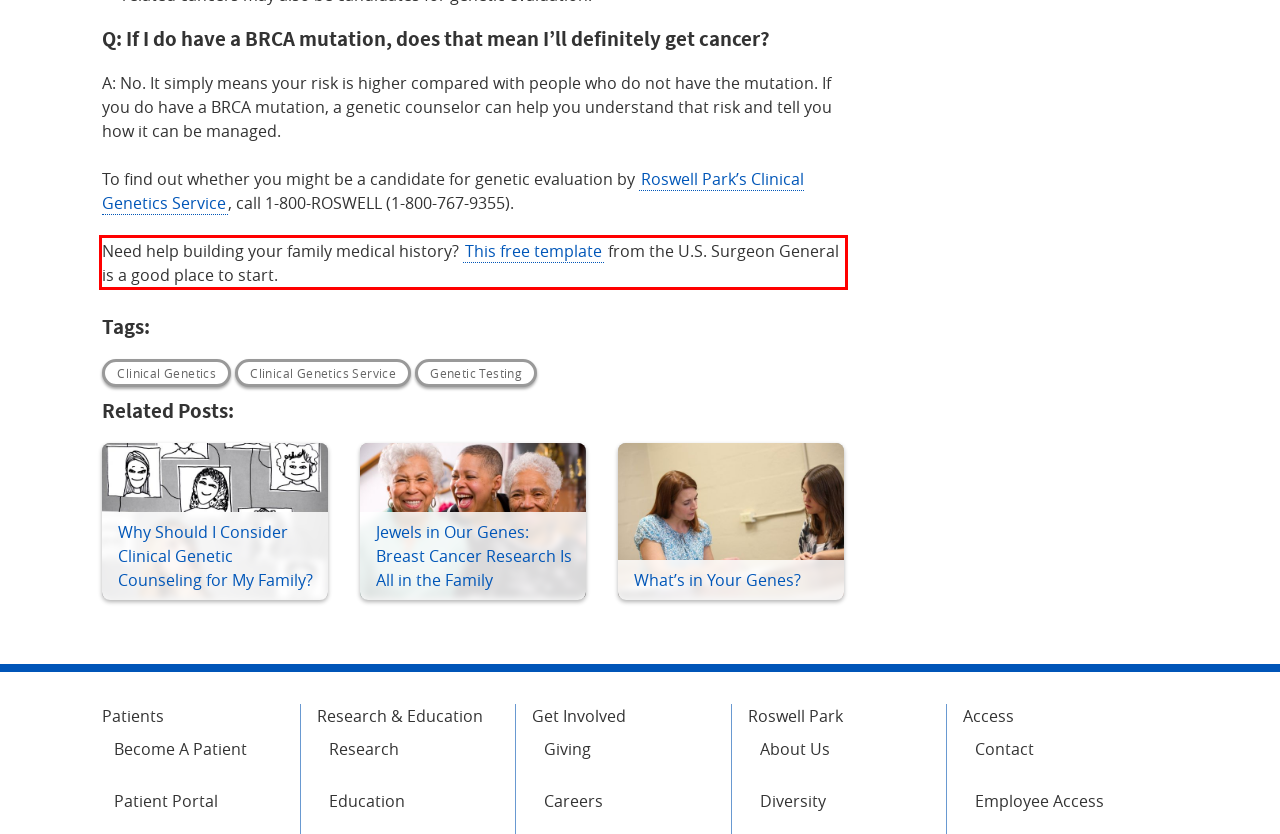The screenshot provided shows a webpage with a red bounding box. Apply OCR to the text within this red bounding box and provide the extracted content.

Need help building your family medical history? This free template from the U.S. Surgeon General is a good place to start.